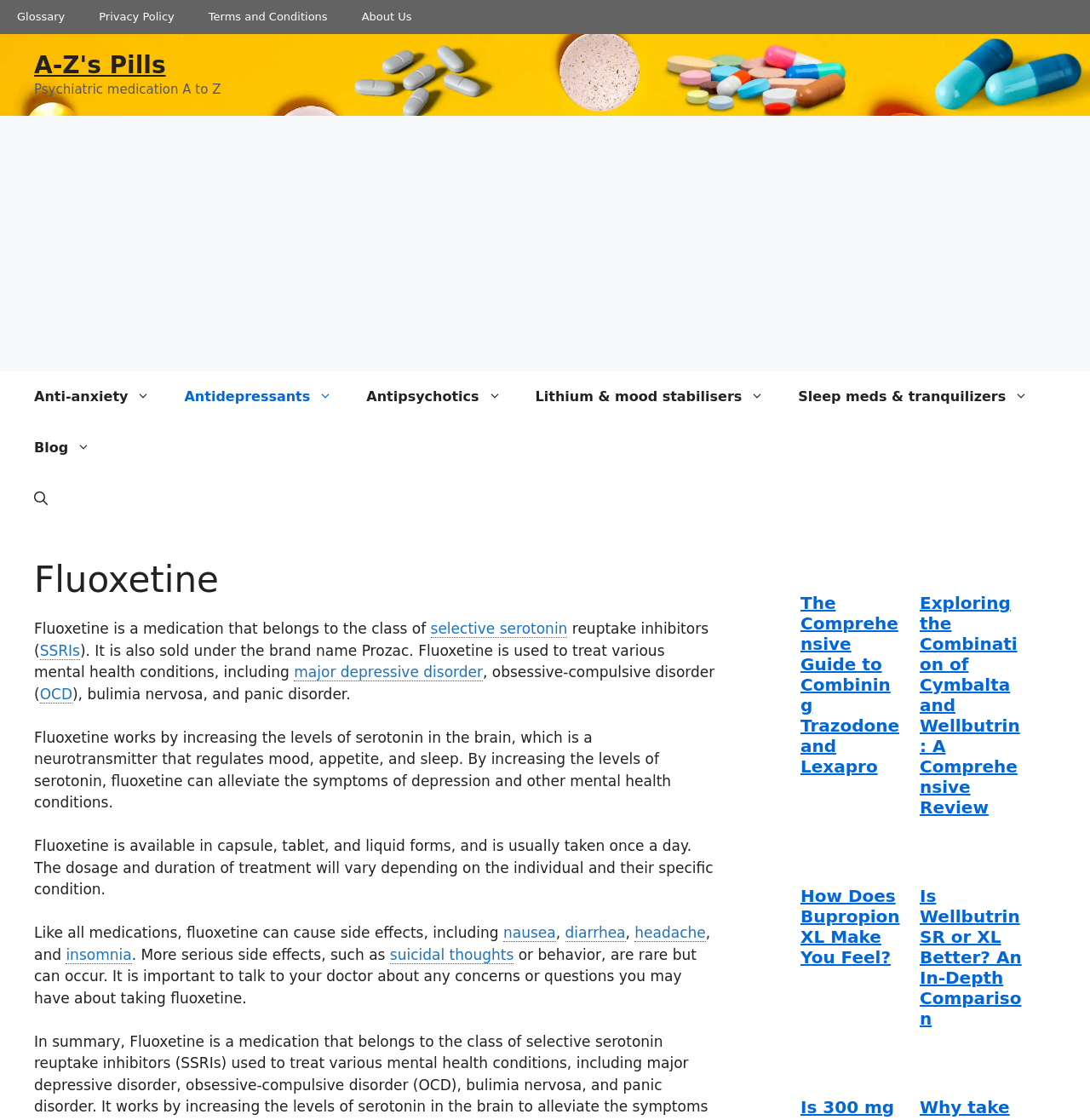What are the possible side effects of Fluoxetine?
Please give a detailed and elaborate answer to the question.

The webpage lists several possible side effects of Fluoxetine, including nausea, diarrhea, headache, insomnia, and suicidal thoughts or behavior, although the latter is rare.